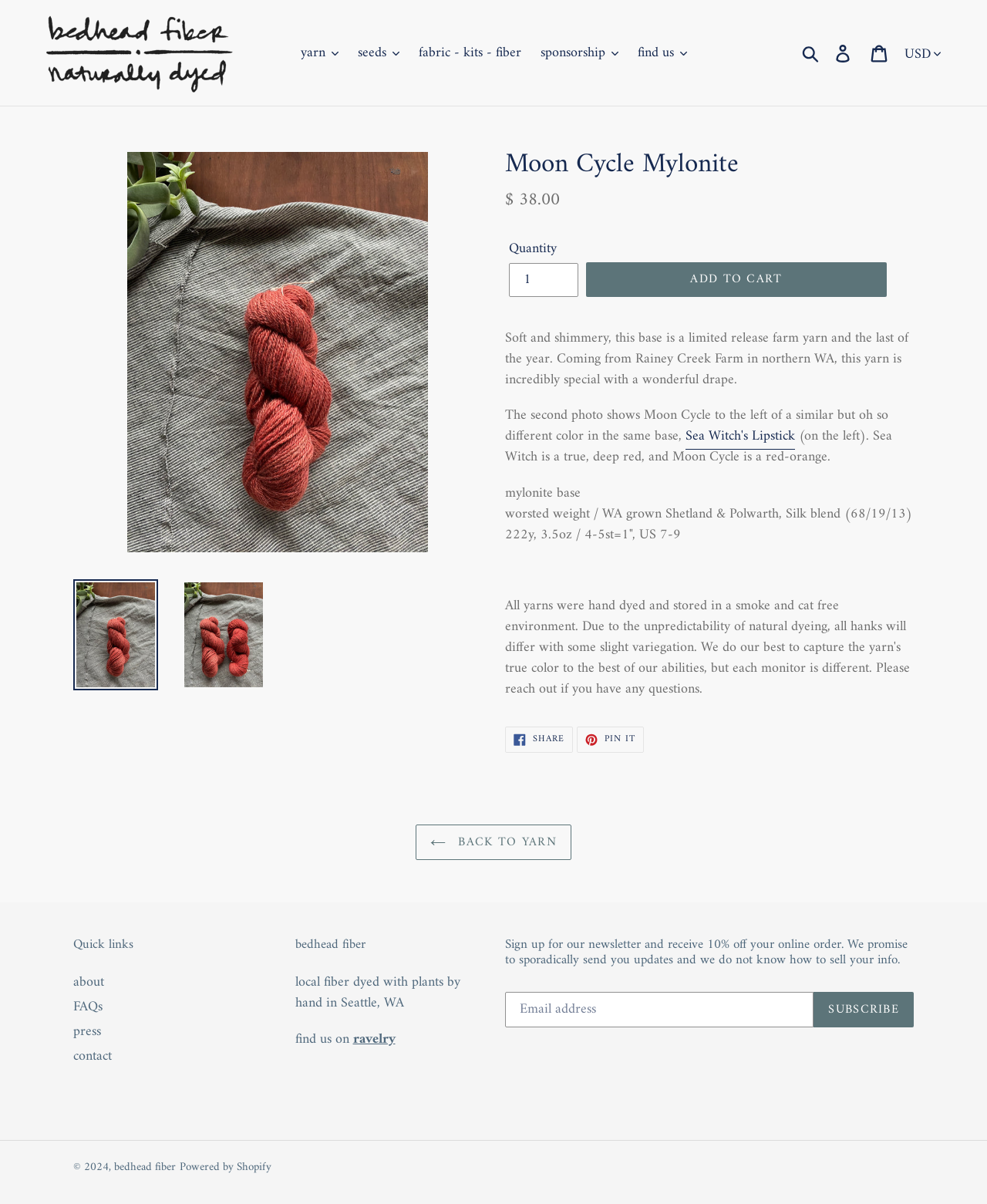Identify the bounding box coordinates of the clickable region to carry out the given instruction: "Click the 'ADD TO CART' button".

[0.594, 0.218, 0.898, 0.246]